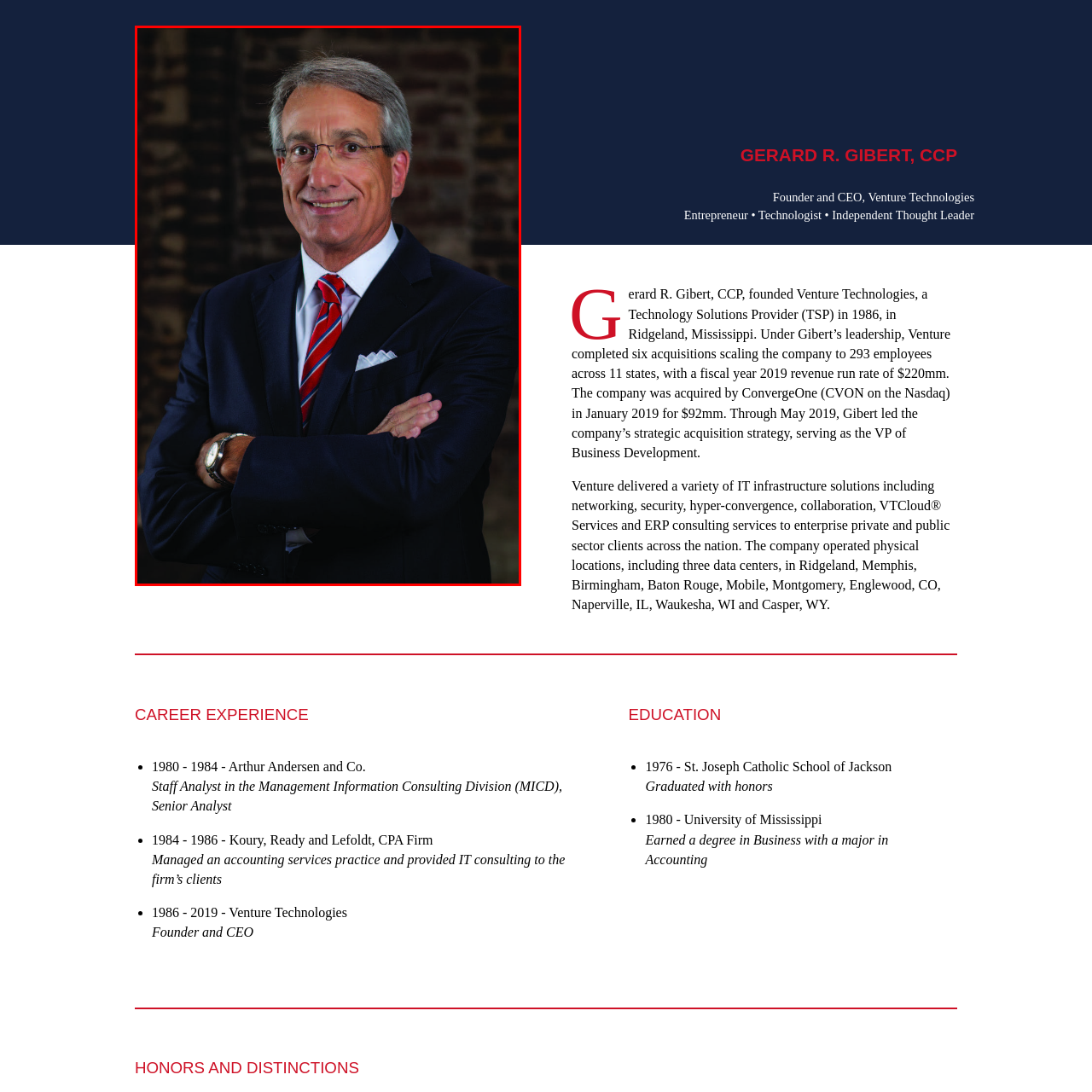What type of solutions does Venture Technologies provide?
Look at the image section surrounded by the red bounding box and provide a concise answer in one word or phrase.

IT infrastructure solutions